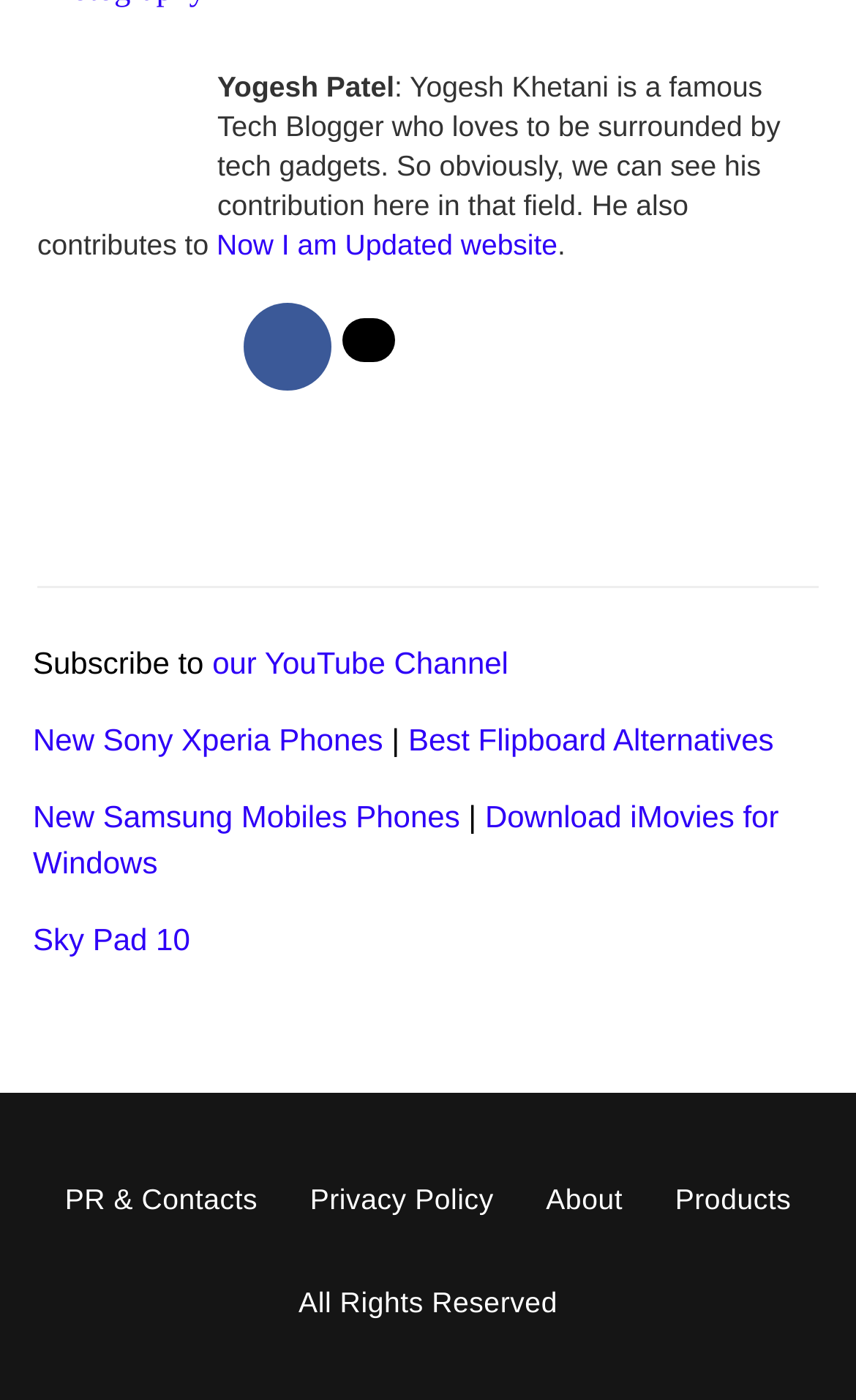What is the purpose of the 'PR & Contacts' link?
Please answer the question with as much detail and depth as you can.

The 'PR & Contacts' link is likely used for public relations and contact purposes, and is located at the bottom of the webpage.